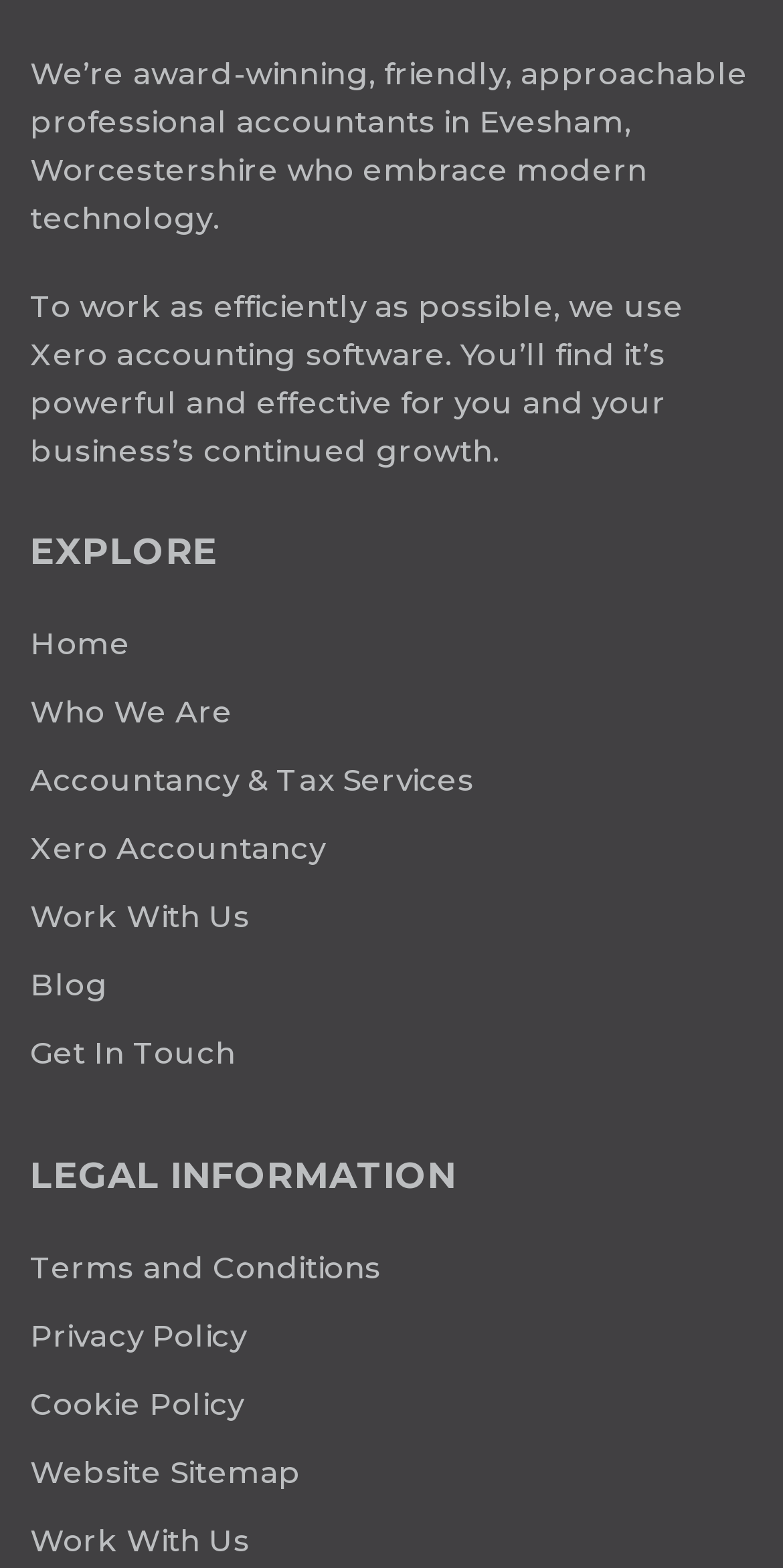Identify the bounding box coordinates of the HTML element based on this description: "Home".

[0.038, 0.397, 0.962, 0.425]